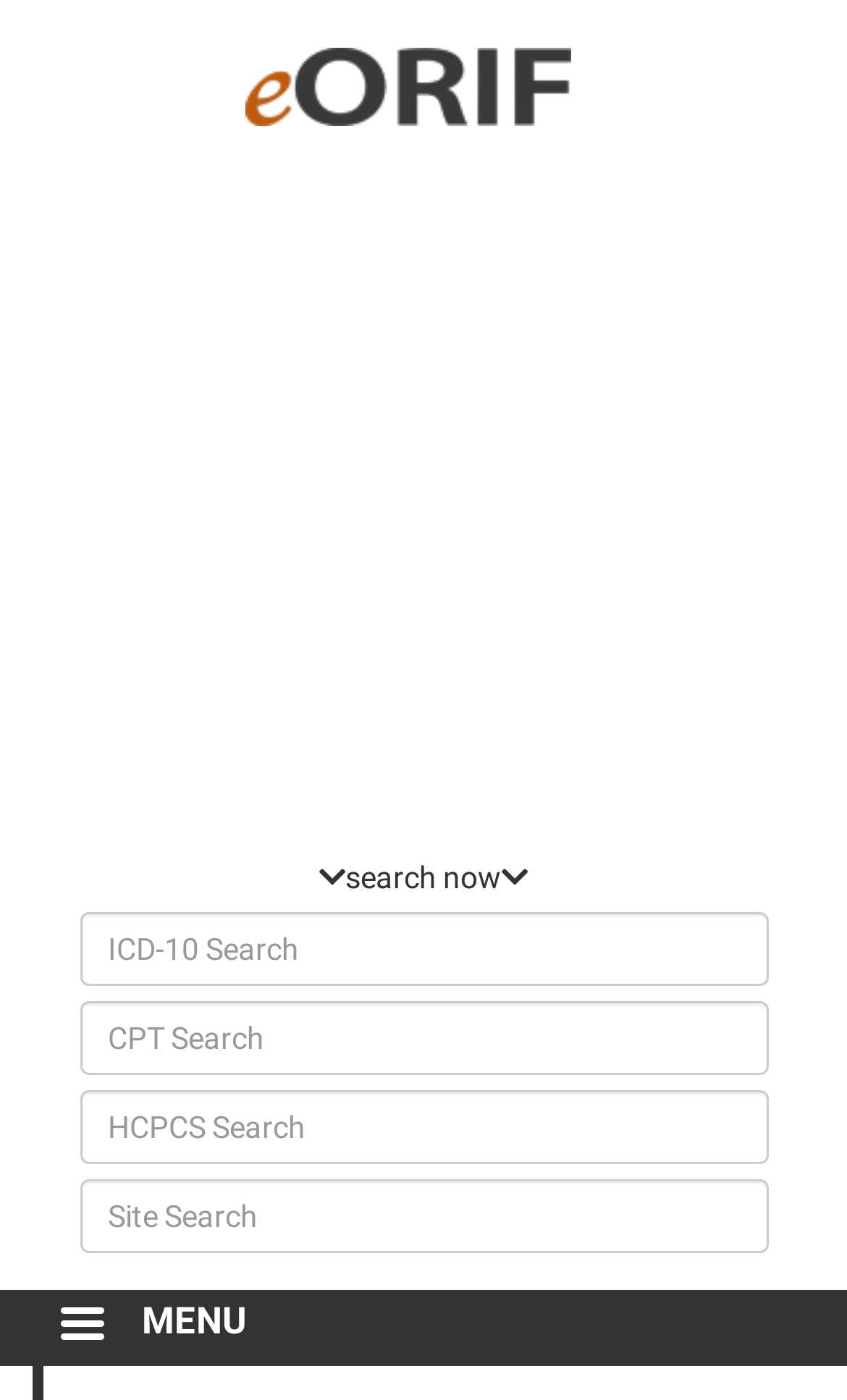Identify the bounding box of the HTML element described here: "Menu". Provide the coordinates as four float numbers between 0 and 1: [left, top, right, bottom].

[0.038, 0.922, 0.151, 0.976]